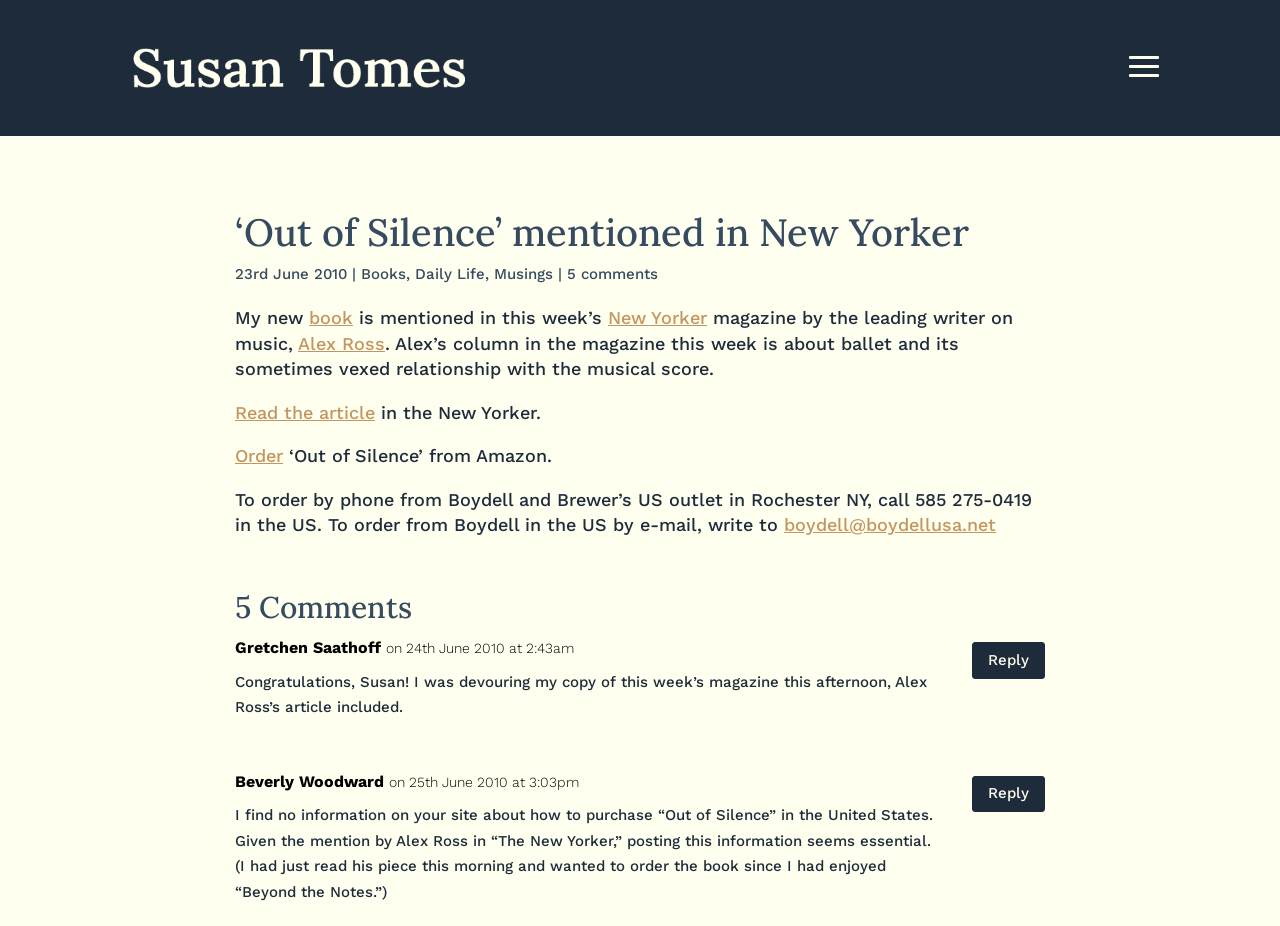Bounding box coordinates should be in the format (top-left x, top-left y, bottom-right x, bottom-right y) and all values should be floating point numbers between 0 and 1. Determine the bounding box coordinate for the UI element described as: Read the article

[0.184, 0.434, 0.293, 0.457]